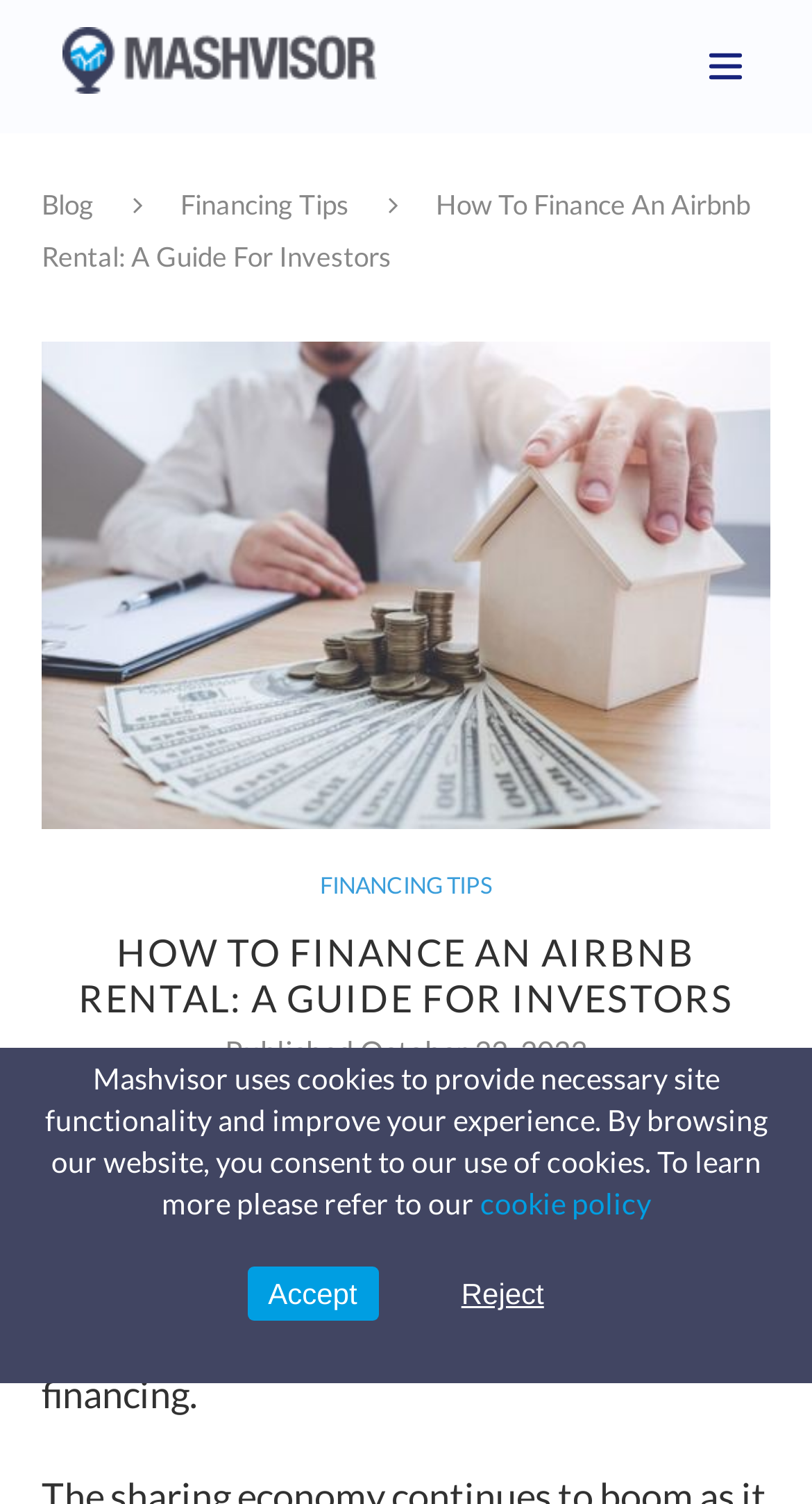Generate a comprehensive description of the webpage content.

The webpage is about financing Airbnb properties, specifically guiding investors on how to do so. At the top, there is a navigation menu with links to "Blog" and "Financing Tips". Below this menu, a prominent heading reads "How To Finance An Airbnb Rental: A Guide For Investors". 

To the left of the heading, there is a link to a related article, "Investment Property Tips | Mashvisor Real Estate Blog", accompanied by a small image. On the right side of the heading, there is a link to "FINANCING TIPS". 

Below the heading, the article's publication date, "Published October 22, 2023", is displayed. The main content of the article starts with a paragraph explaining that hosting an Airbnb requires significant investment and that the article will discuss financing options. 

On the right side of the article, there is a section promoting "Fast, affordable landlord insurance" with a brief description of the coverage and a "Learn more" link accompanied by a small image. 

At the bottom of the page, there is a cookie policy notification with a link to learn more and buttons to "Accept" or "Reject" cookies. Additionally, there are two images, one on the top right and another at the bottom right, but their contents are not specified.